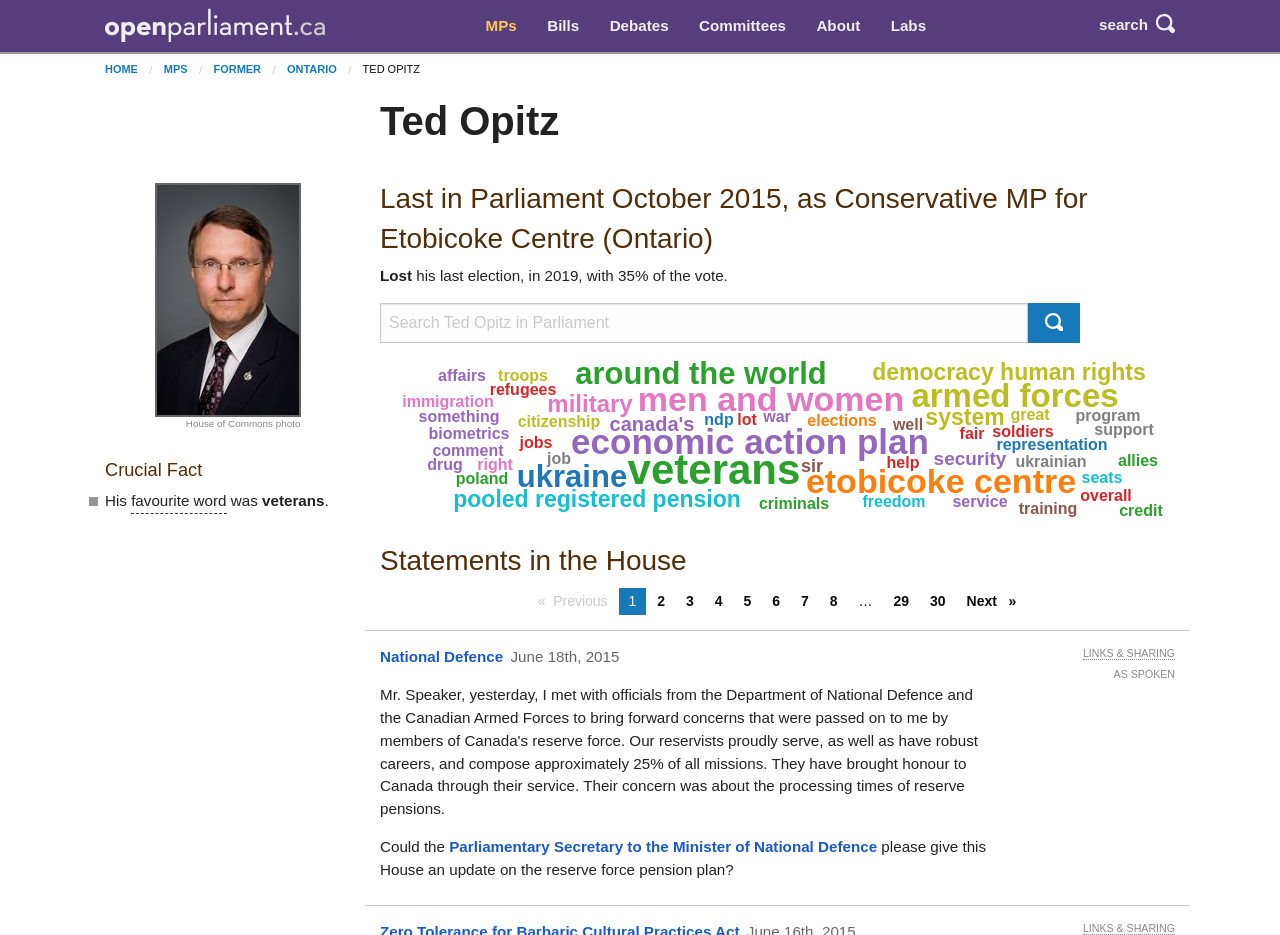Please identify the bounding box coordinates for the region that you need to click to follow this instruction: "View Ted Opitz's recent activity".

[0.297, 0.099, 0.867, 0.159]